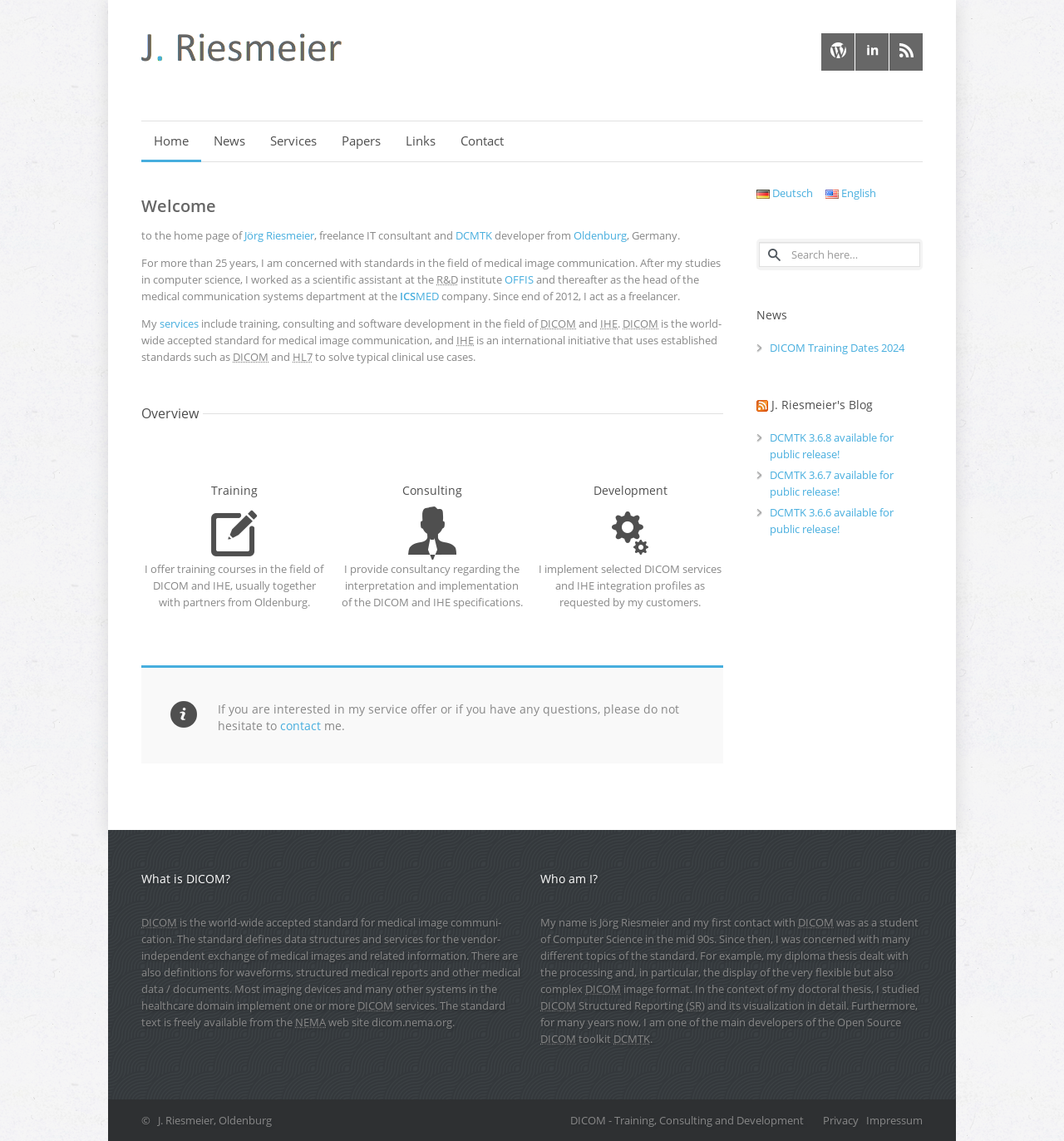Locate the bounding box coordinates of the item that should be clicked to fulfill the instruction: "Click the Search here… textbox".

[0.713, 0.212, 0.865, 0.234]